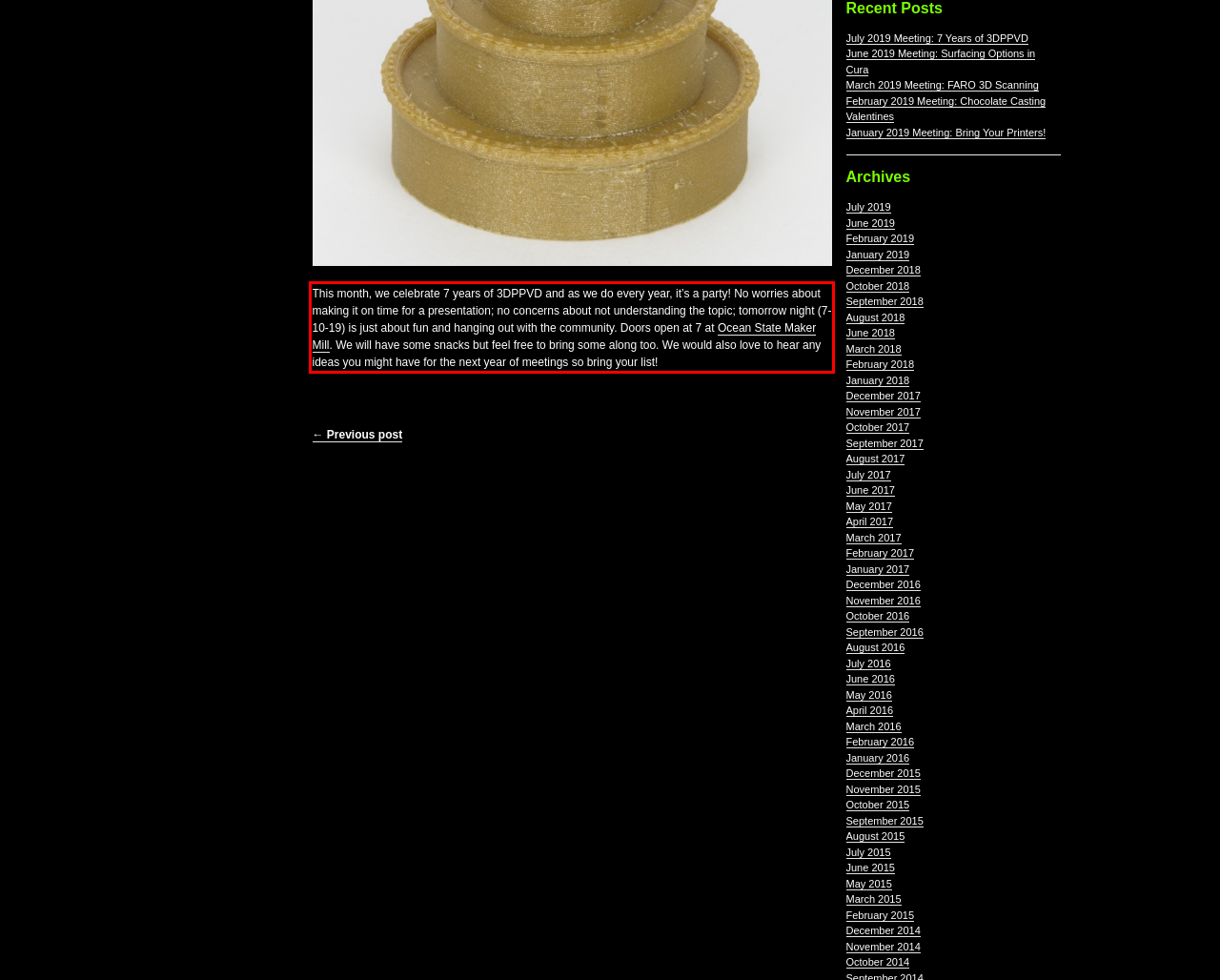Perform OCR on the text inside the red-bordered box in the provided screenshot and output the content.

This month, we celebrate 7 years of 3DPPVD and as we do every year, it’s a party! No worries about making it on time for a presentation; no concerns about not understanding the topic; tomorrow night (7-10-19) is just about fun and hanging out with the community. Doors open at 7 at Ocean State Maker Mill. We will have some snacks but feel free to bring some along too. We would also love to hear any ideas you might have for the next year of meetings so bring your list!